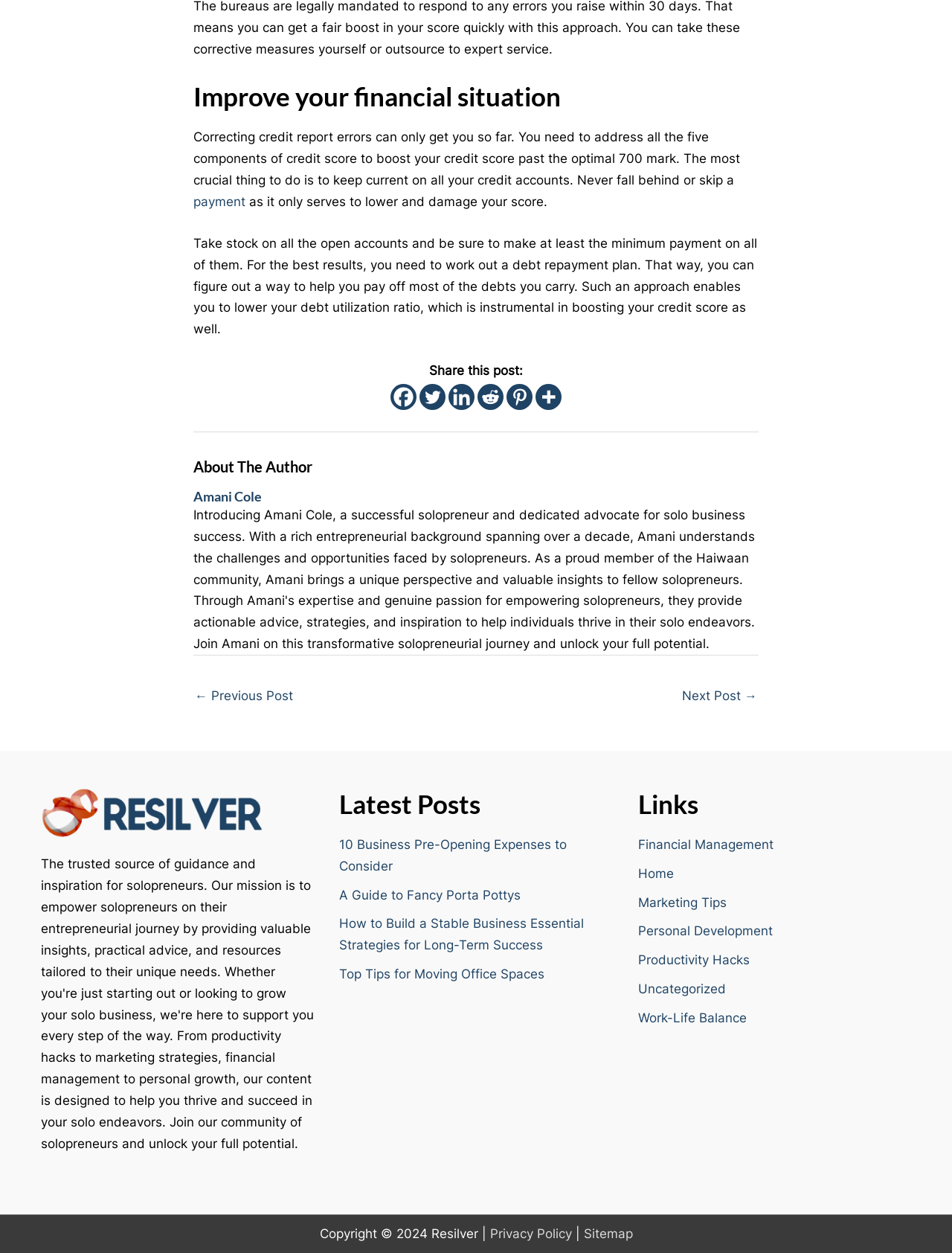Identify the bounding box for the given UI element using the description provided. Coordinates should be in the format (top-left x, top-left y, bottom-right x, bottom-right y) and must be between 0 and 1. Here is the description: Amani Cole

[0.203, 0.389, 0.797, 0.403]